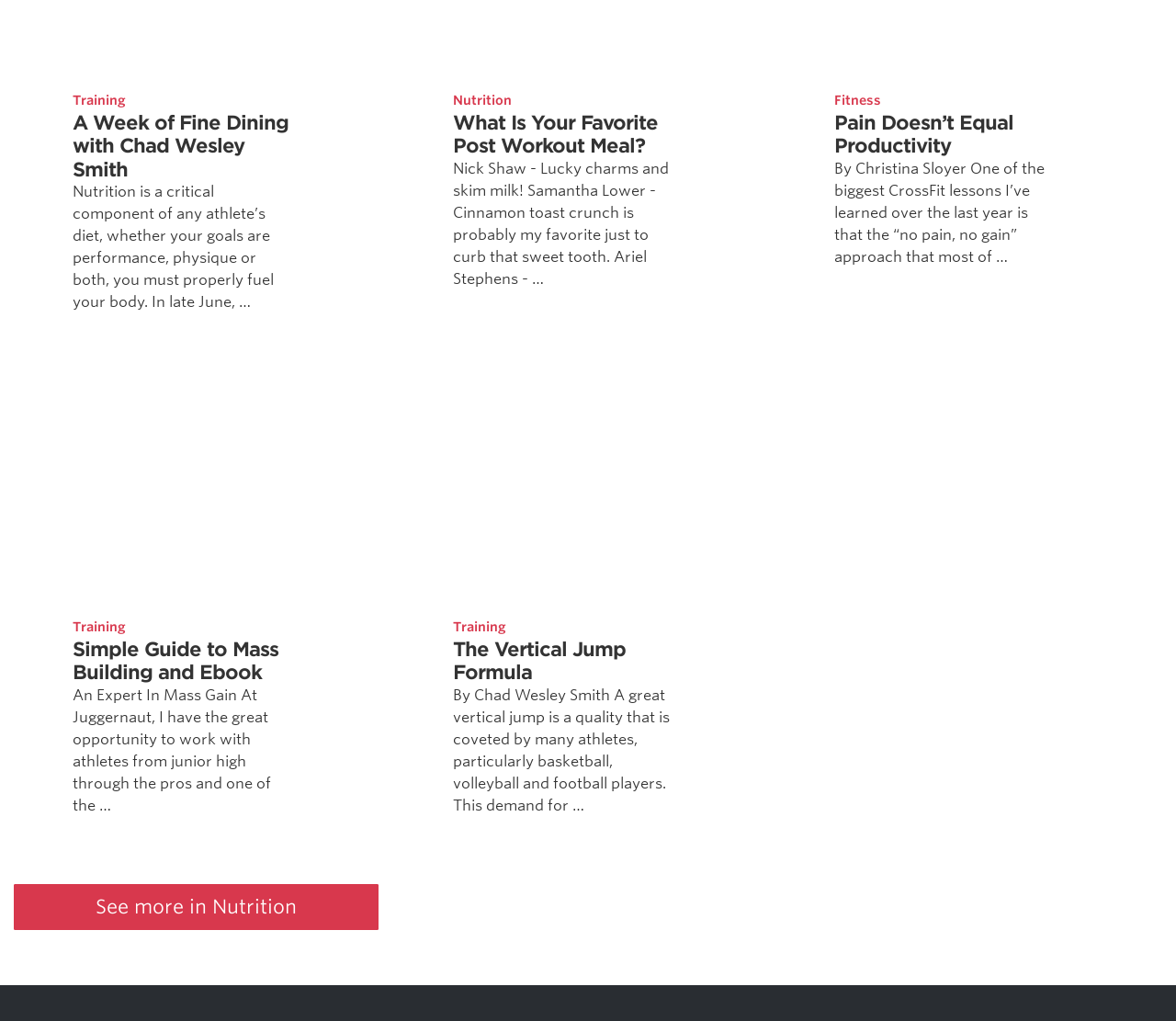Give a one-word or one-phrase response to the question:
What is the topic of the first static text?

Nutrition